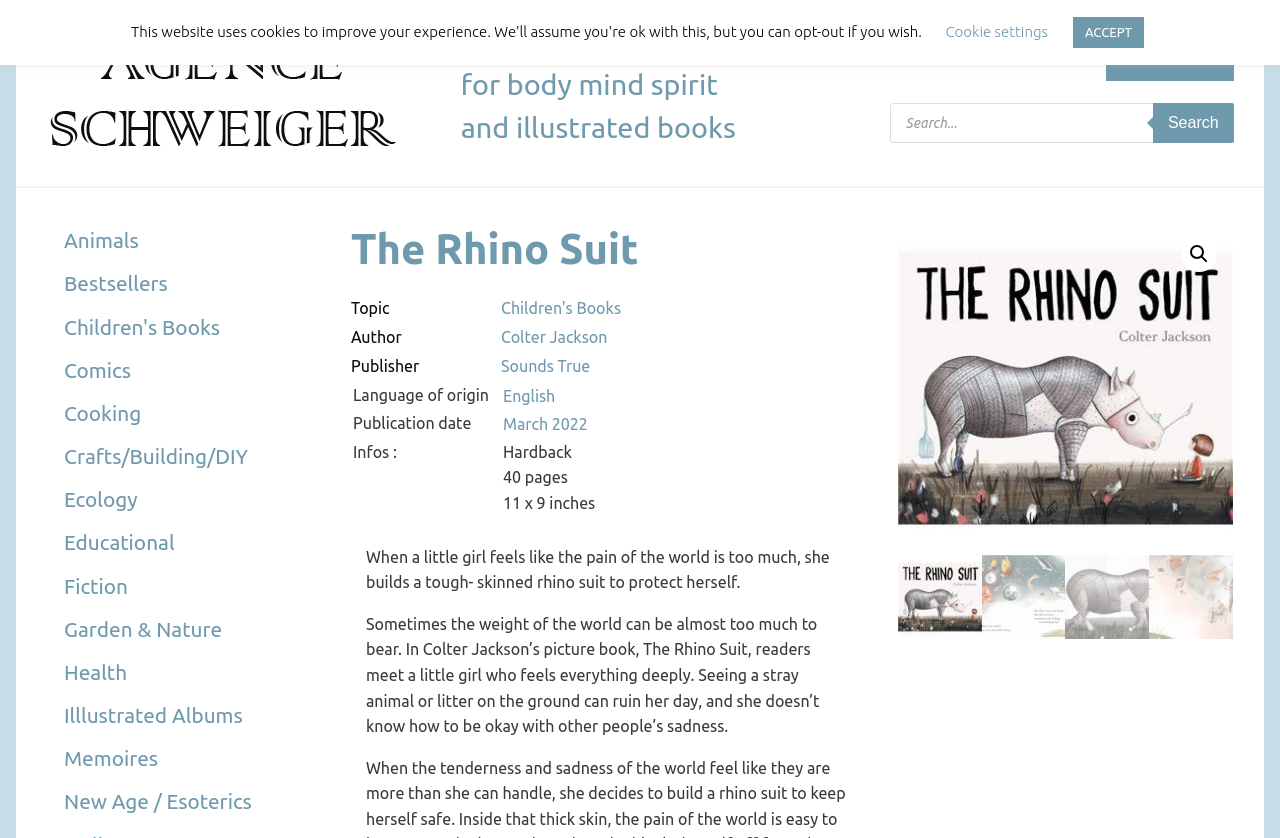Locate the heading on the webpage and return its text.

The Rhino Suit